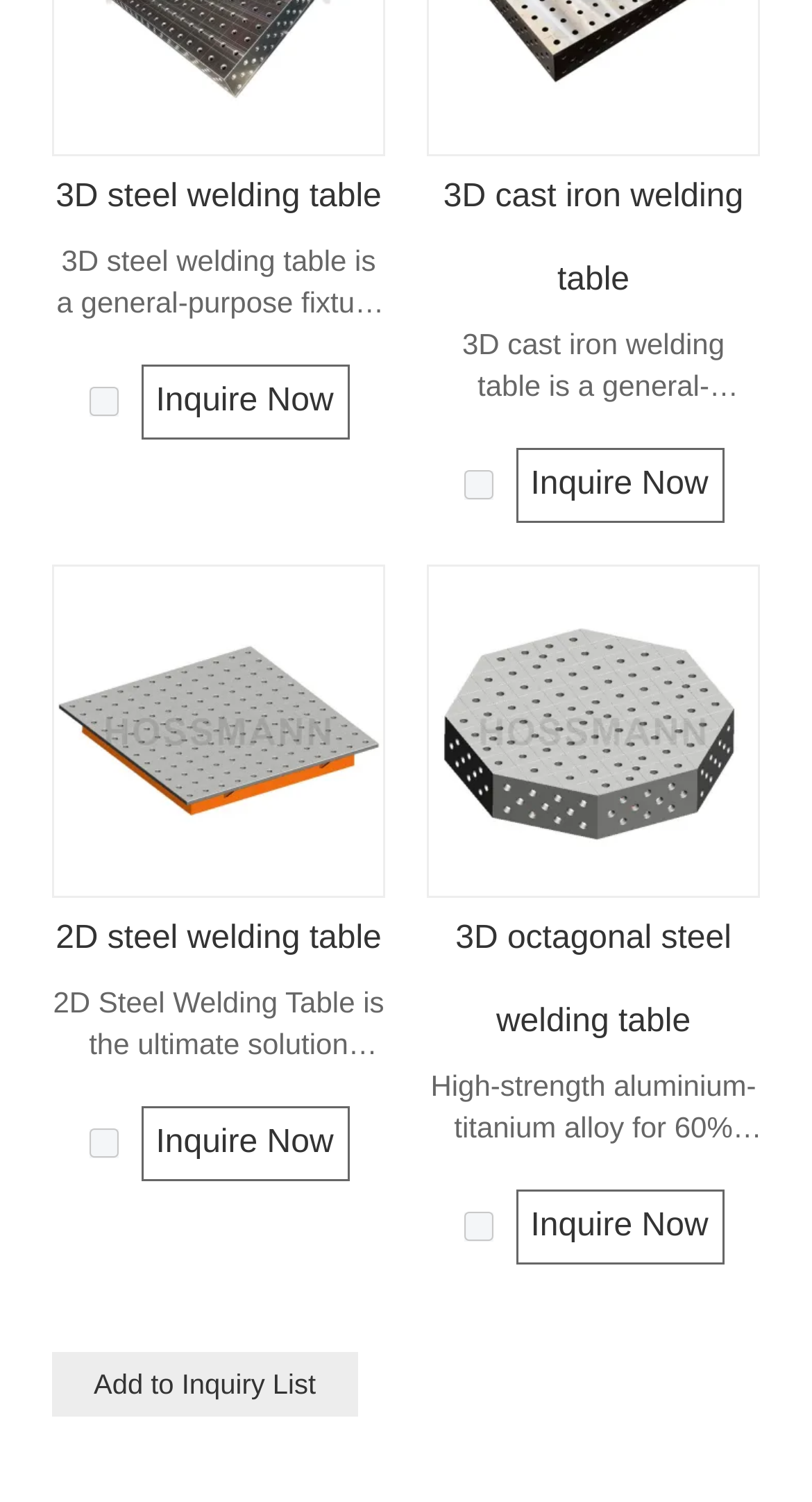What is the purpose of the 3D steel welding table?
Using the image as a reference, give an elaborate response to the question.

Based on the paragraph description, the 3D steel welding table is a general-purpose fixture specially designed for the manufacture of welded products, allowing users to secure various workpieces securely and accommodate complex welding projects effortlessly.